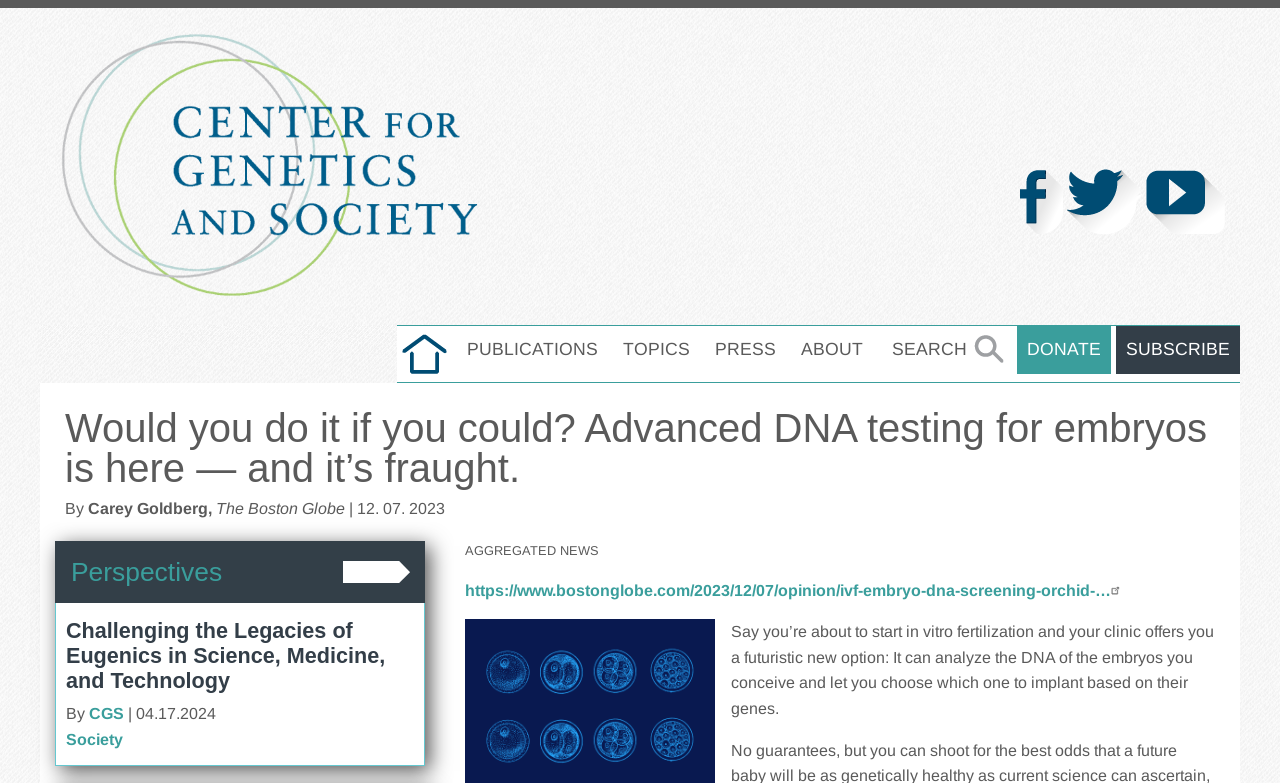Identify the bounding box for the given UI element using the description provided. Coordinates should be in the format (top-left x, top-left y, bottom-right x, bottom-right y) and must be between 0 and 1. Here is the description: Subscribe

[0.872, 0.417, 0.969, 0.478]